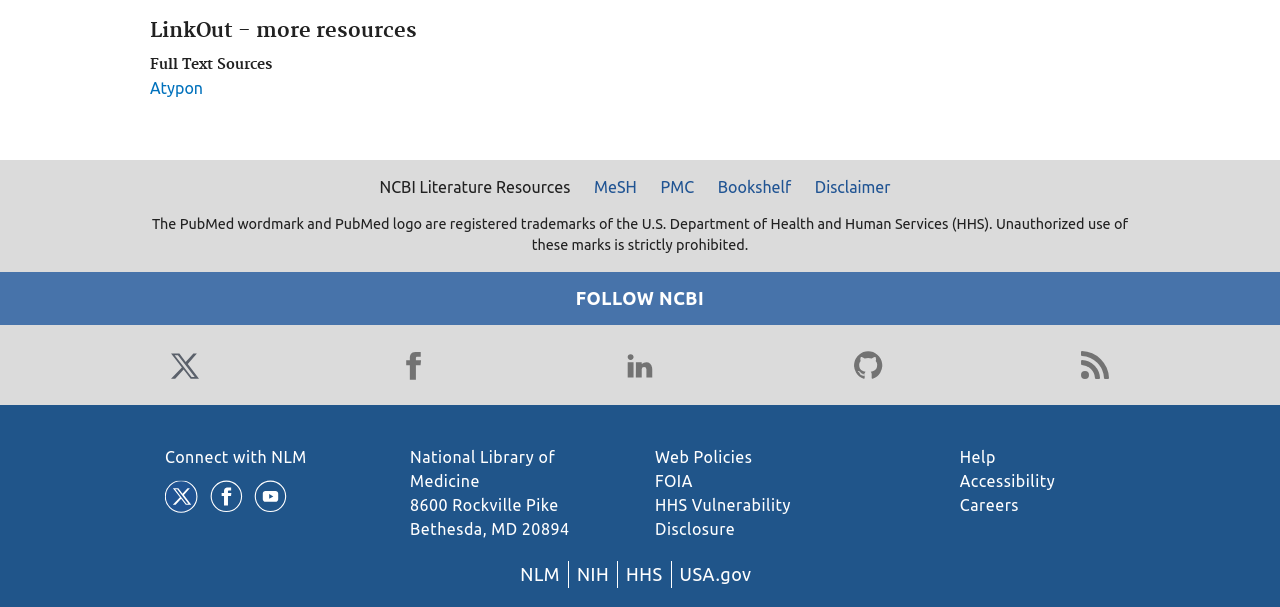Use one word or a short phrase to answer the question provided: 
What is the address of the library?

8600 Rockville Pike Bethesda, MD 20894